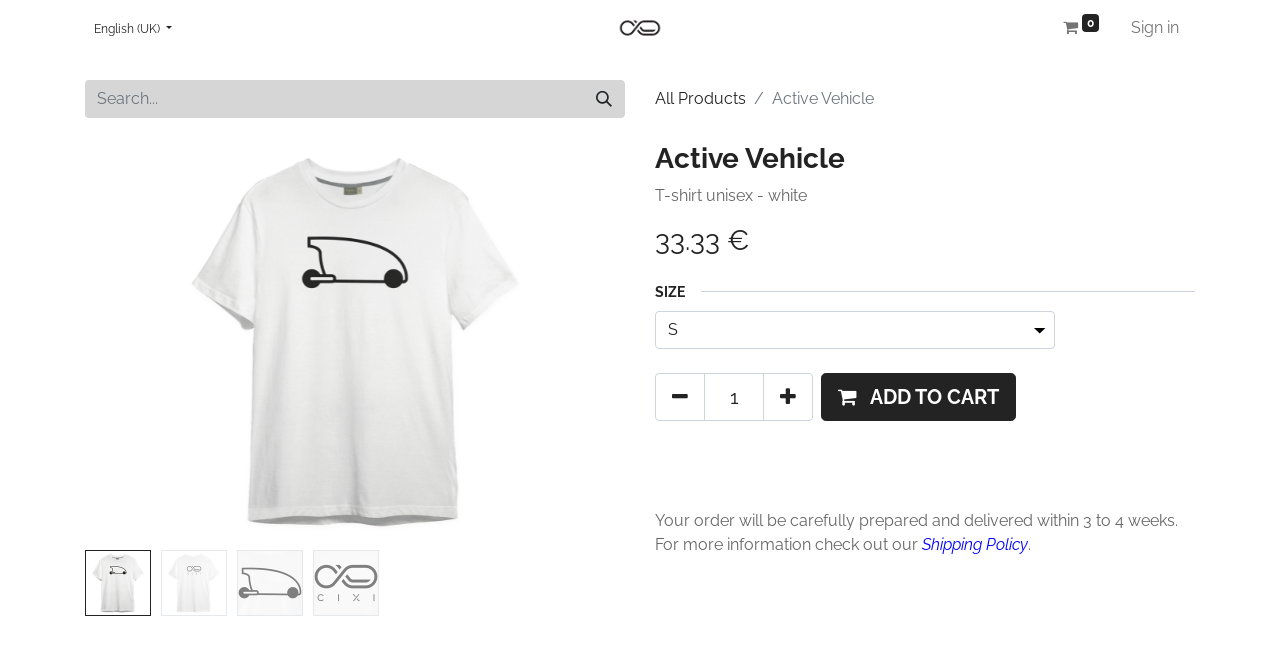What is the function of the button with the '+' icon?
Using the image as a reference, give an elaborate response to the question.

I determined the answer by looking at the link element that is next to the textbox and has the text 'Add one', which suggests that the button with the '+' icon is used to add one item to the cart.